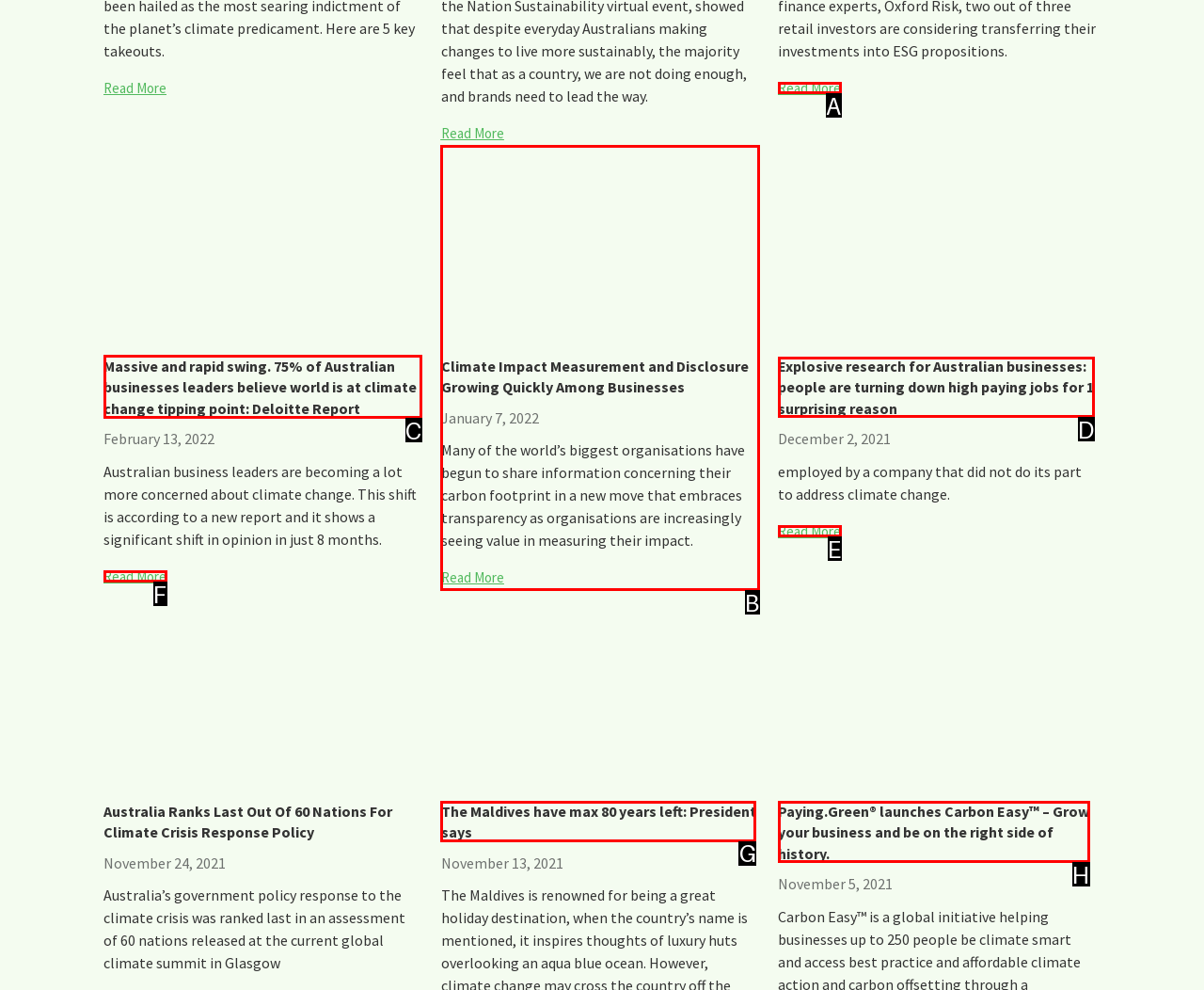Tell me which one HTML element I should click to complete the following task: Read more about Massive and rapid swing Answer with the option's letter from the given choices directly.

C